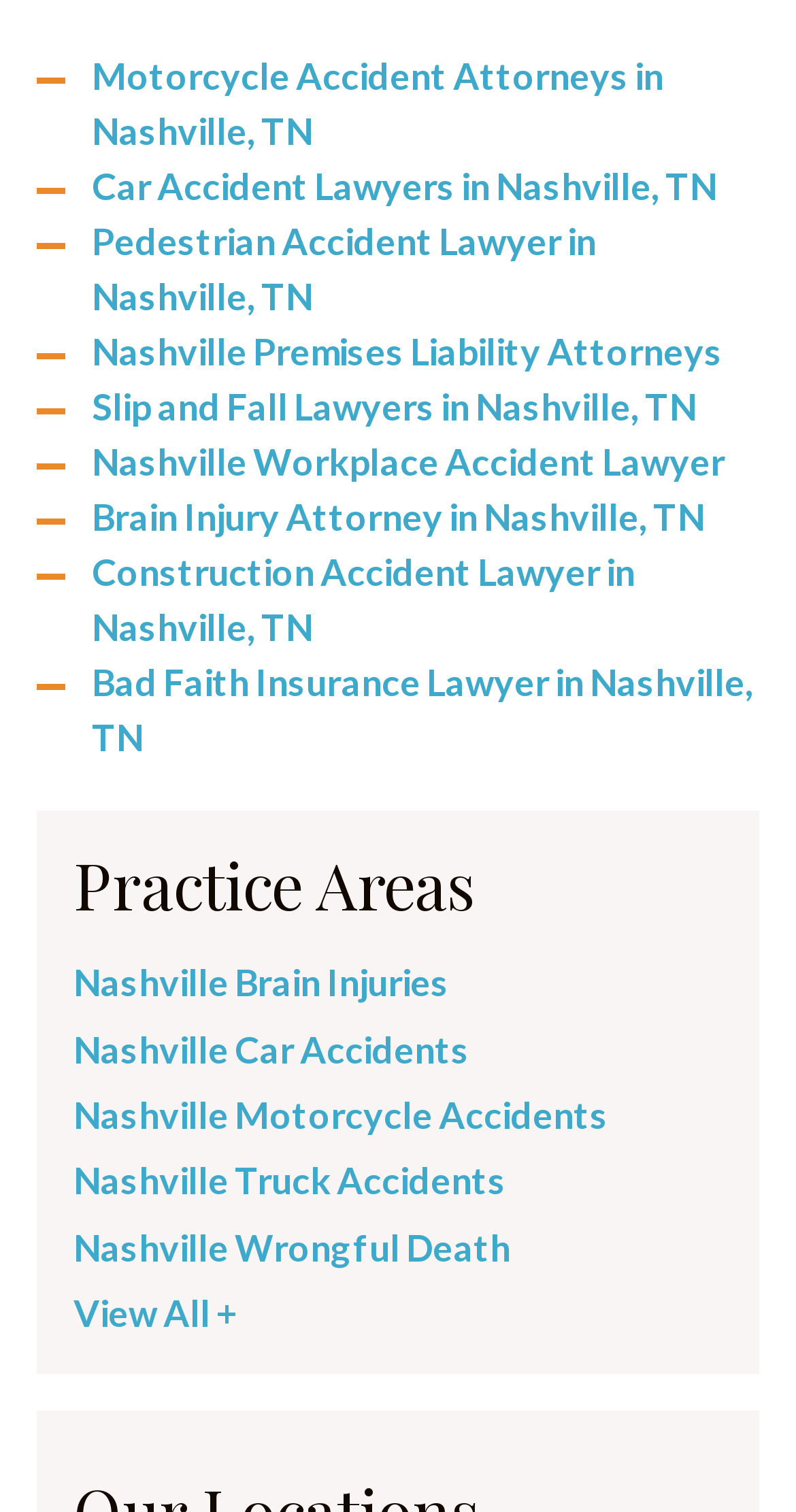Determine the bounding box coordinates for the clickable element required to fulfill the instruction: "Learn more about Nashville Brain Injuries". Provide the coordinates as four float numbers between 0 and 1, i.e., [left, top, right, bottom].

[0.092, 0.635, 0.564, 0.665]